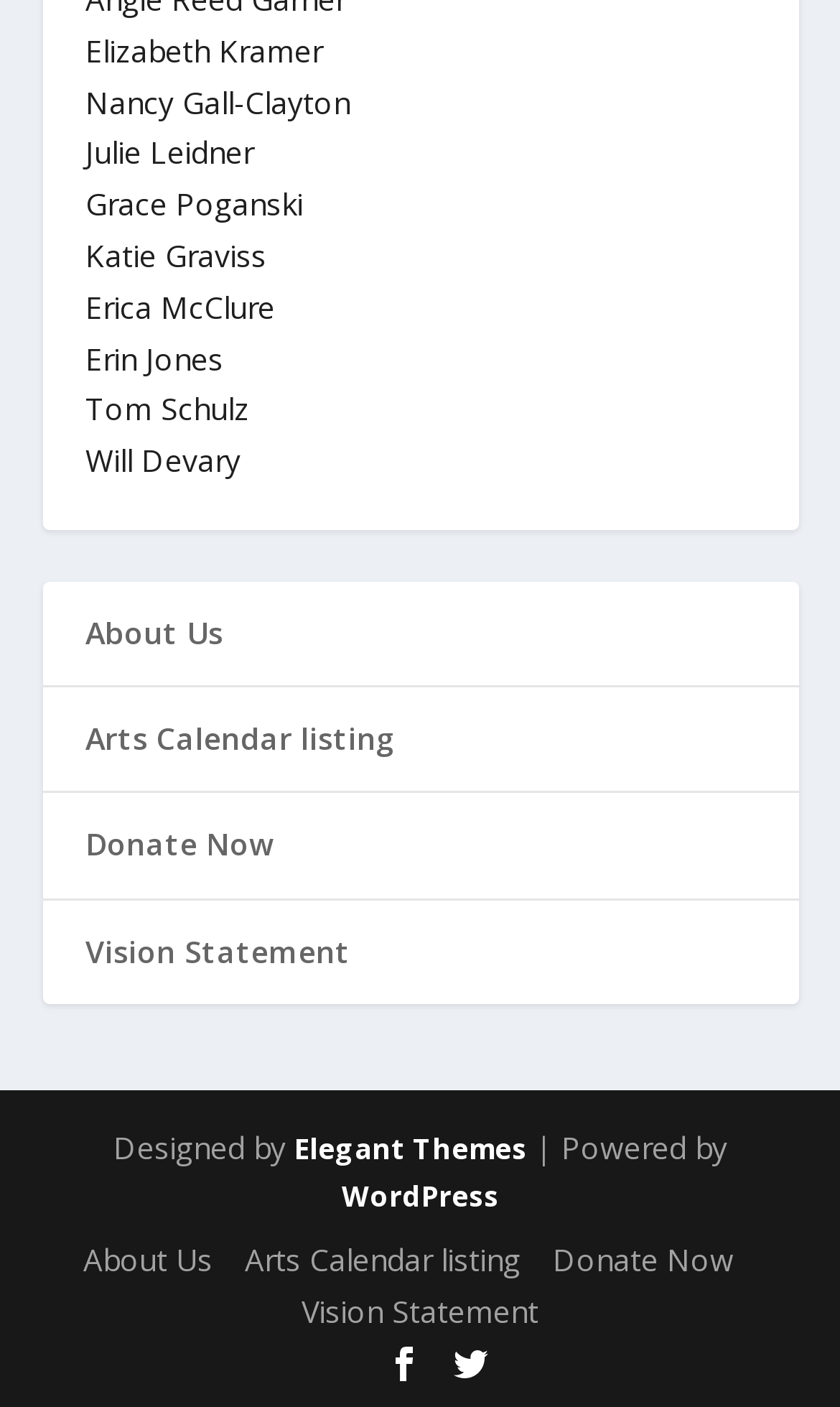How many social media icons are there on the webpage?
Please give a well-detailed answer to the question.

I looked at the links at the bottom of the webpage and found that there are two social media icons, which are '' and ''.